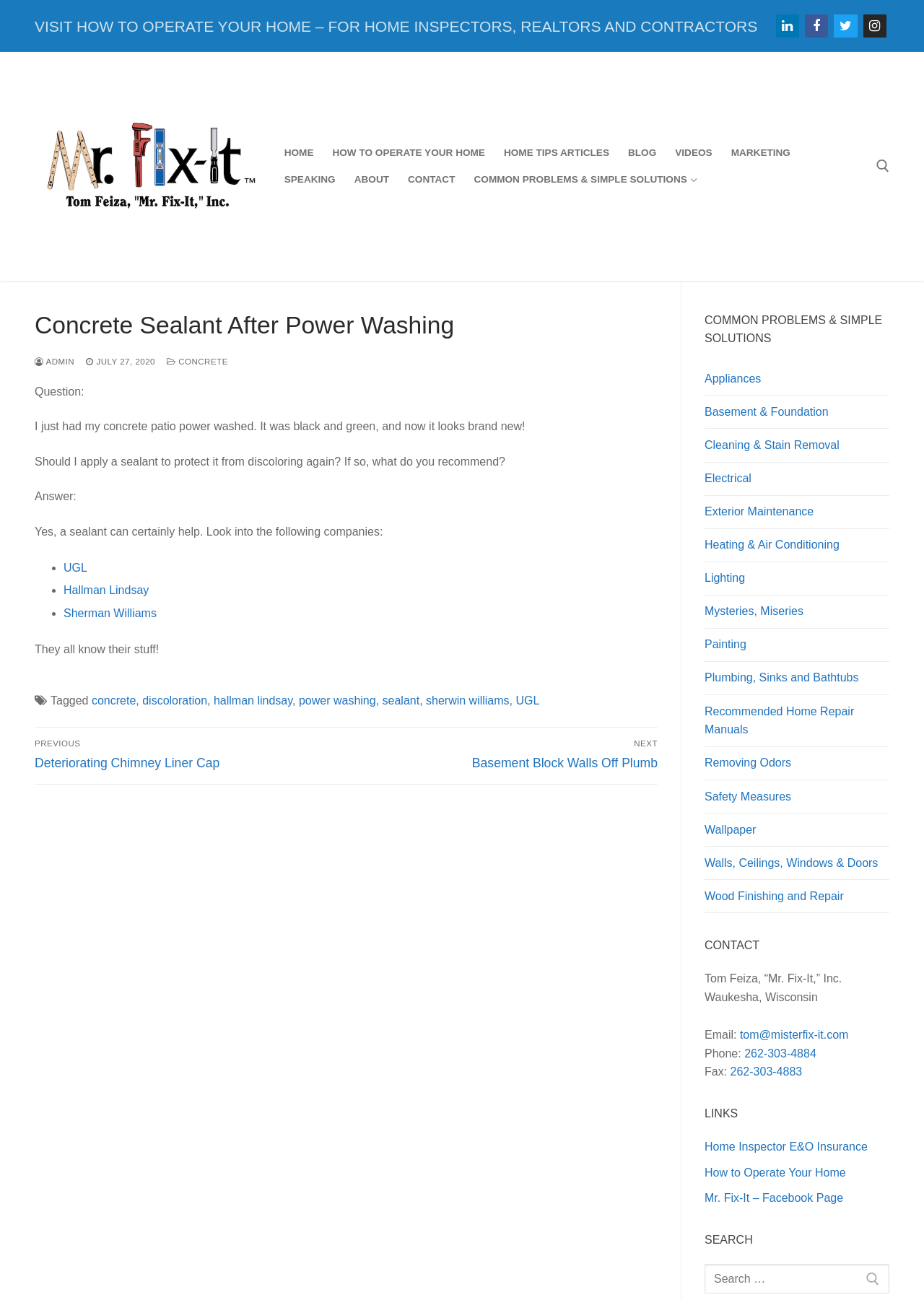What is the author's name?
Please respond to the question with a detailed and well-explained answer.

The author's name, Tom Feiza, can be found at the bottom of the webpage, where it says 'Tom Feiza, “Mr. Fix-It,” Inc.'.